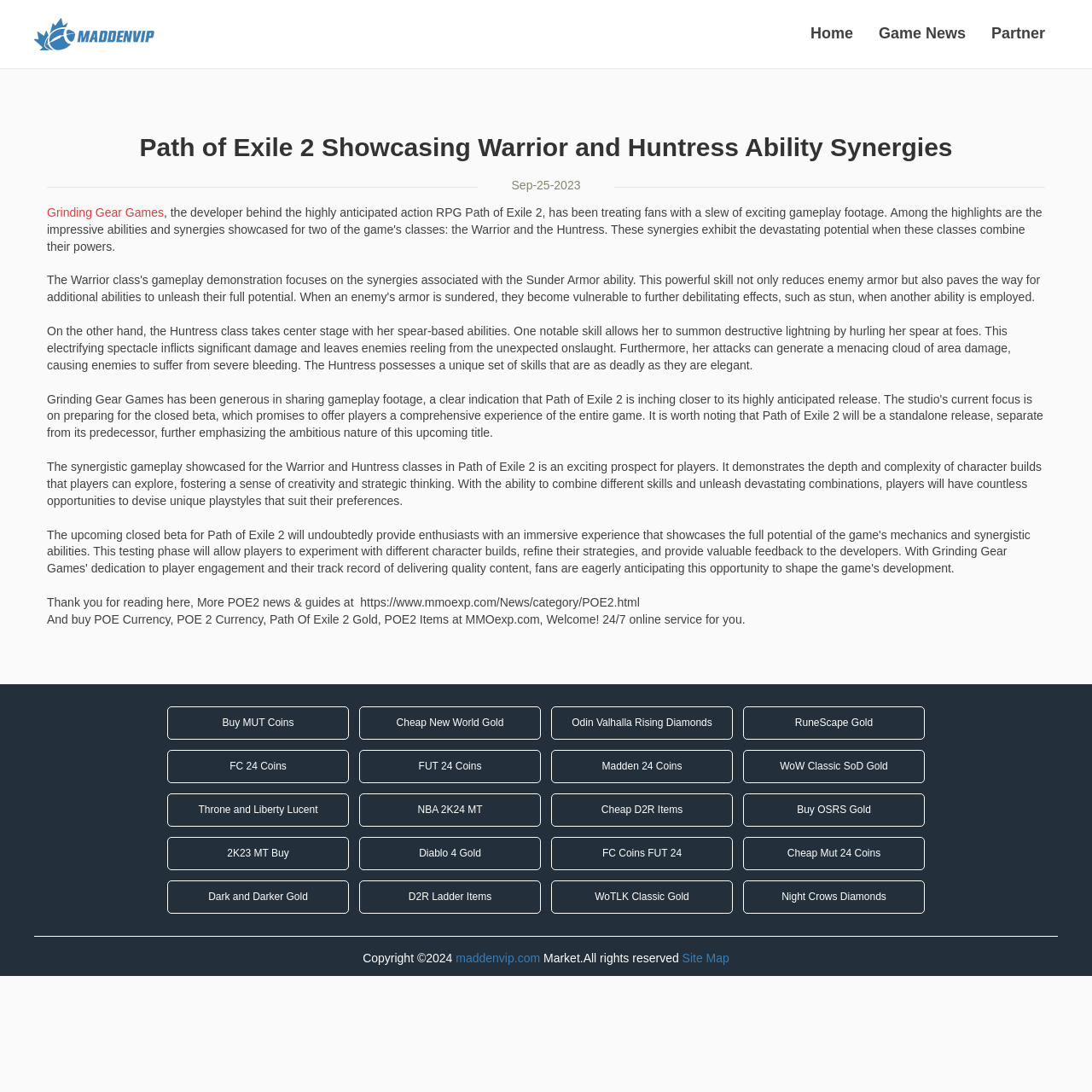Identify the bounding box coordinates for the element that needs to be clicked to fulfill this instruction: "Read the news posted on 'Sep-25-2023'". Provide the coordinates in the format of four float numbers between 0 and 1: [left, top, right, bottom].

[0.468, 0.163, 0.532, 0.176]